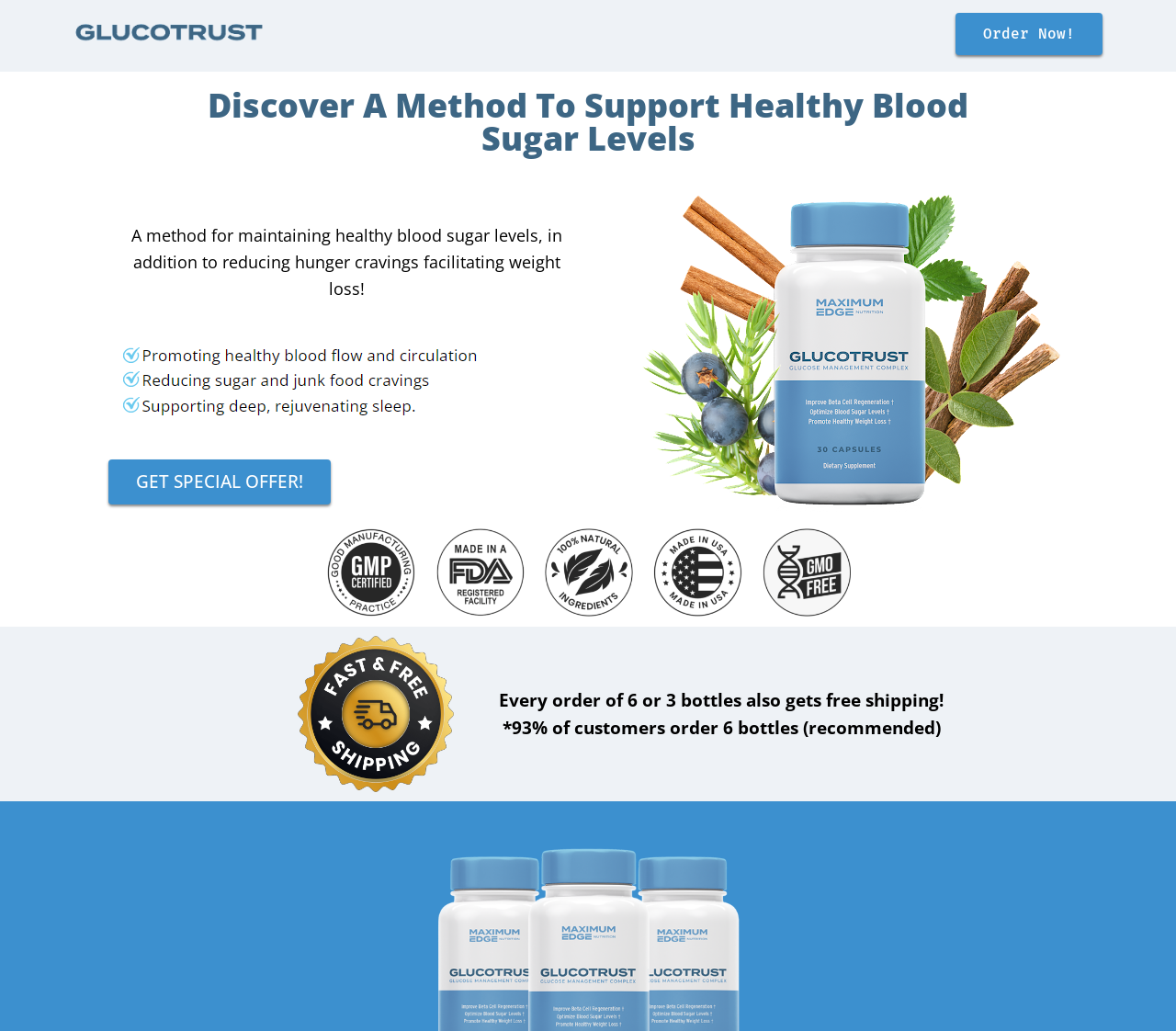What is the main purpose of this webpage? Observe the screenshot and provide a one-word or short phrase answer.

To promote Glucotrust